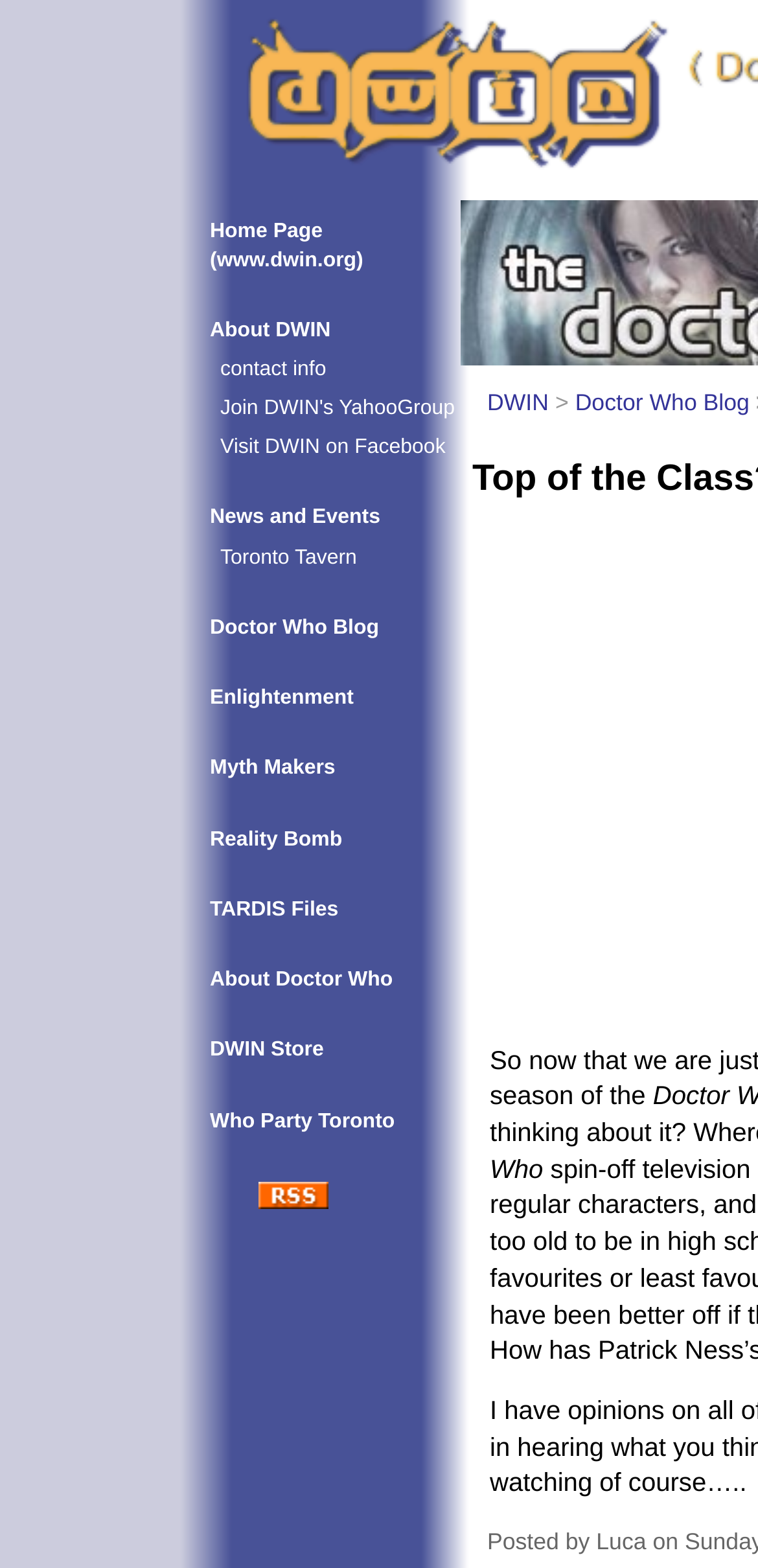Provide a thorough description of this webpage.

The webpage appears to be the homepage of DWIN (Doctor Who Information Network), a fan organization dedicated to the British sci-fi television series Doctor Who. 

At the top left, there is a set of links, including "Home Page", "About DWIN", "contact info", and "News and Events", which seem to be the main navigation menu of the website. Below these links, there are more links related to Doctor Who, such as "Toronto Tavern", "Doctor Who Blog", "Enlightenment", "Myth Makers", "Reality Bomb", "TARDIS Files", "About Doctor Who", "DWIN Store", and "Who Party Toronto". These links are arranged in a vertical column, taking up most of the left side of the page.

On the right side of the page, there is a link to "RSS feed" accompanied by a small image of the RSS feed icon. Above this link, there is a link to "DWIN" and a static text ">" symbol. To the right of these elements, there is another link to "Doctor Who Blog".

Additionally, there is a static text "Visit DWIN on Facebook" located near the top right of the page.